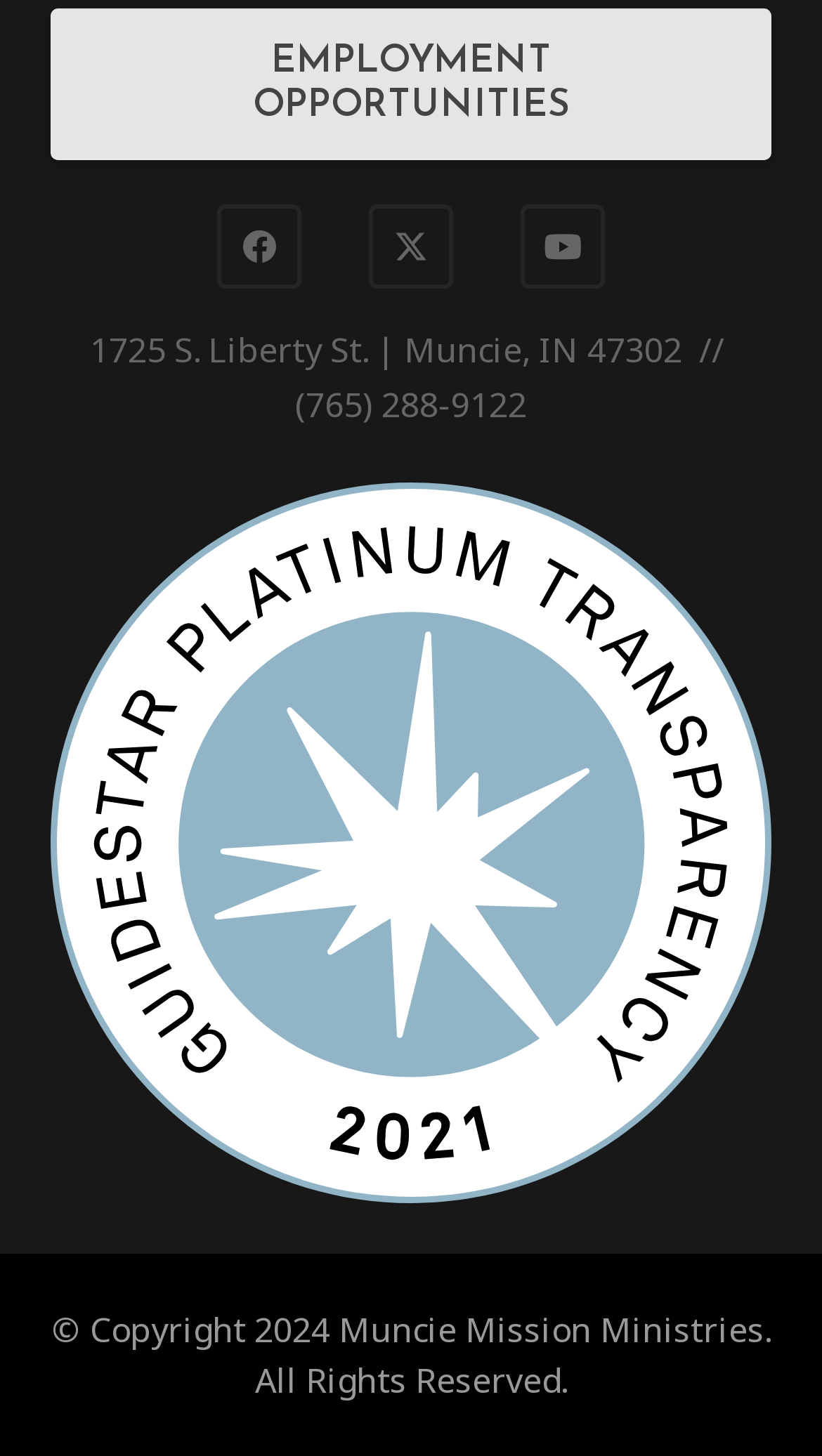Locate the bounding box coordinates of the UI element described by: "aria-label="gximage2"". The bounding box coordinates should consist of four float numbers between 0 and 1, i.e., [left, top, right, bottom].

[0.062, 0.332, 0.938, 0.827]